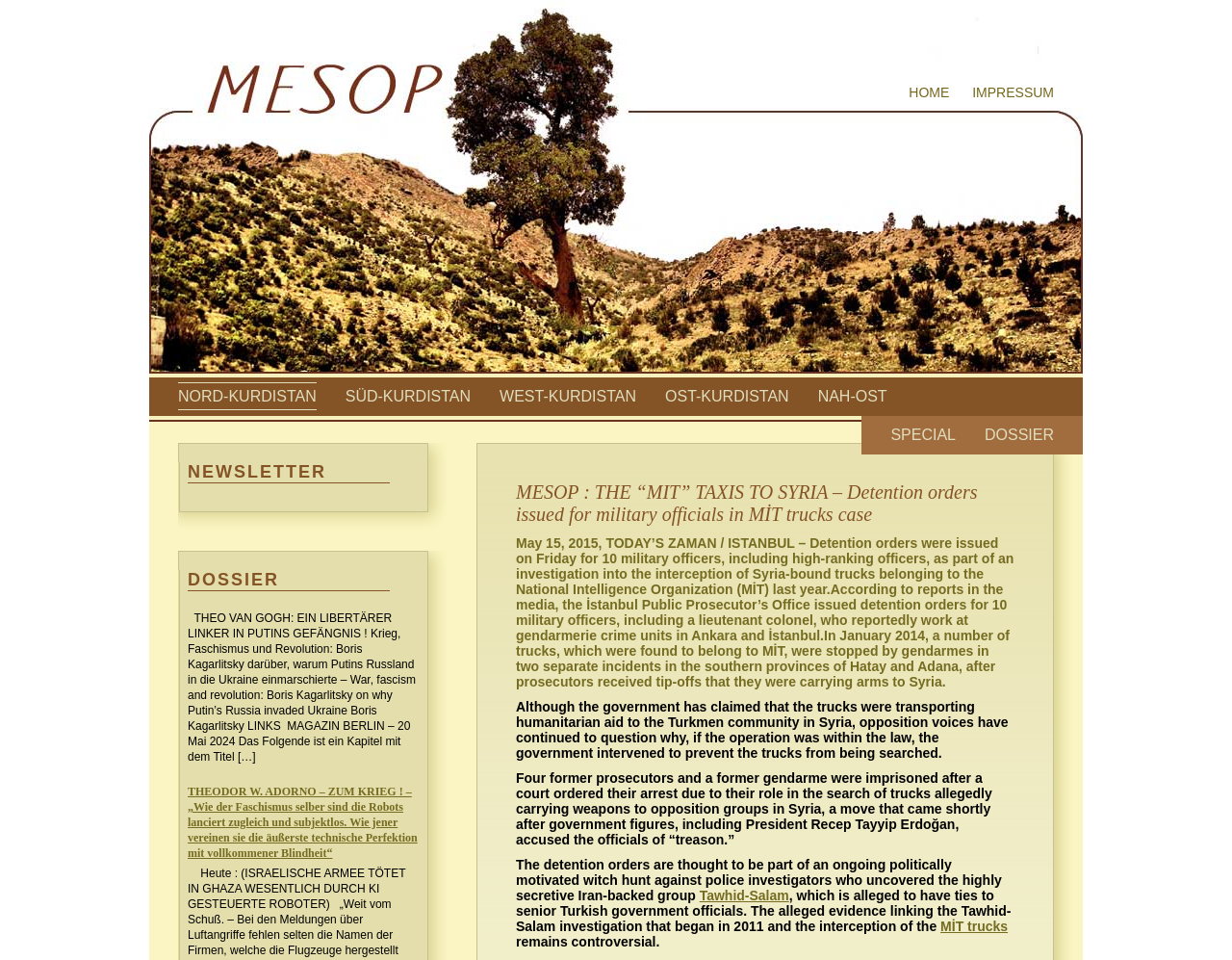What is the name of the group mentioned in the article?
Please craft a detailed and exhaustive response to the question.

I found the answer by reading the article text. The text mentions 'Tawhid-Salam' at coordinates [0.568, 0.925, 0.64, 0.941].